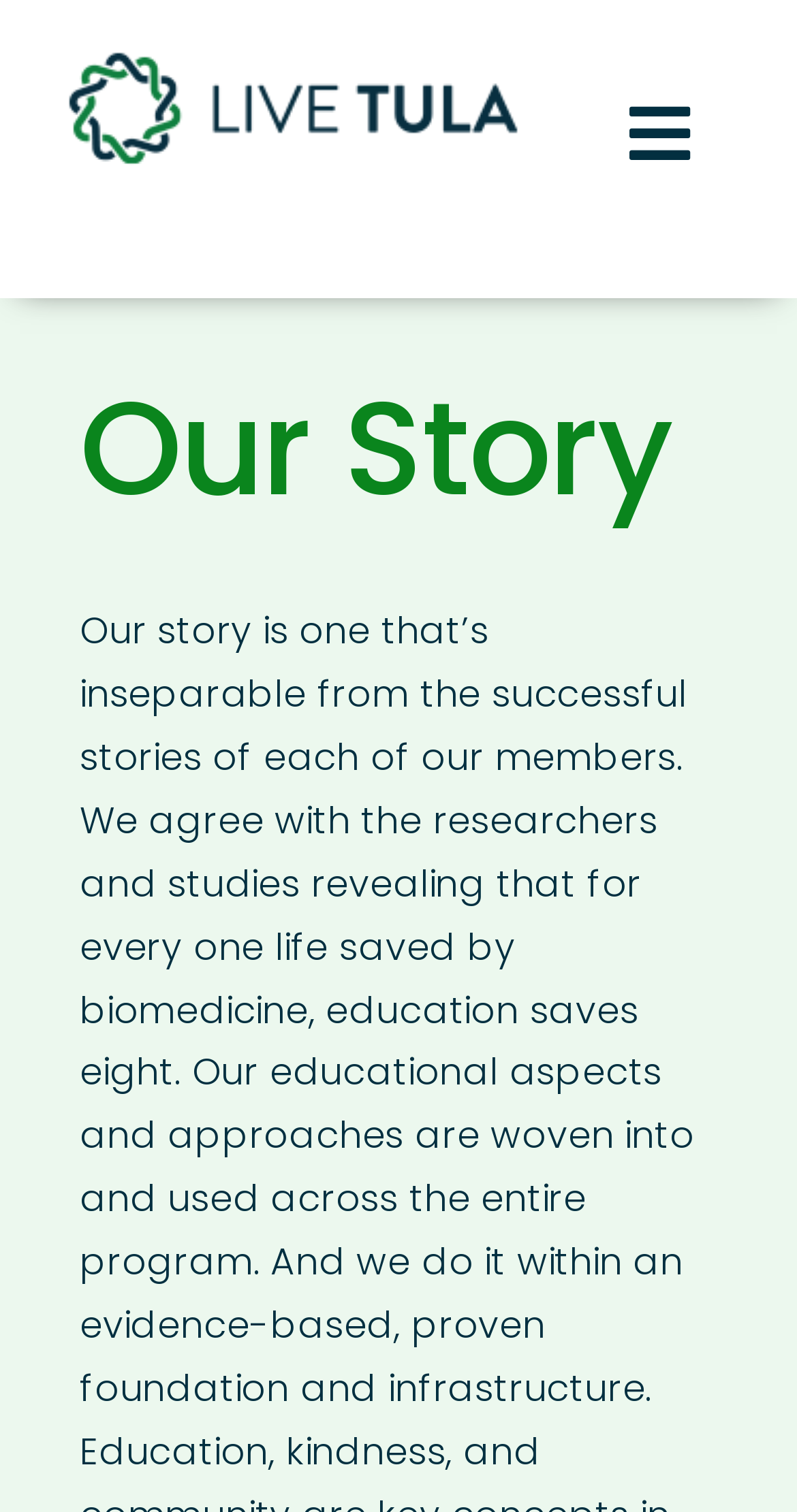What is the title of the main content section?
Please provide an in-depth and detailed response to the question.

The main content section is located below the navigation menu and has the heading 'Our Story'. This suggests that the main content of the page is about telling the story of the organization or company behind the website.